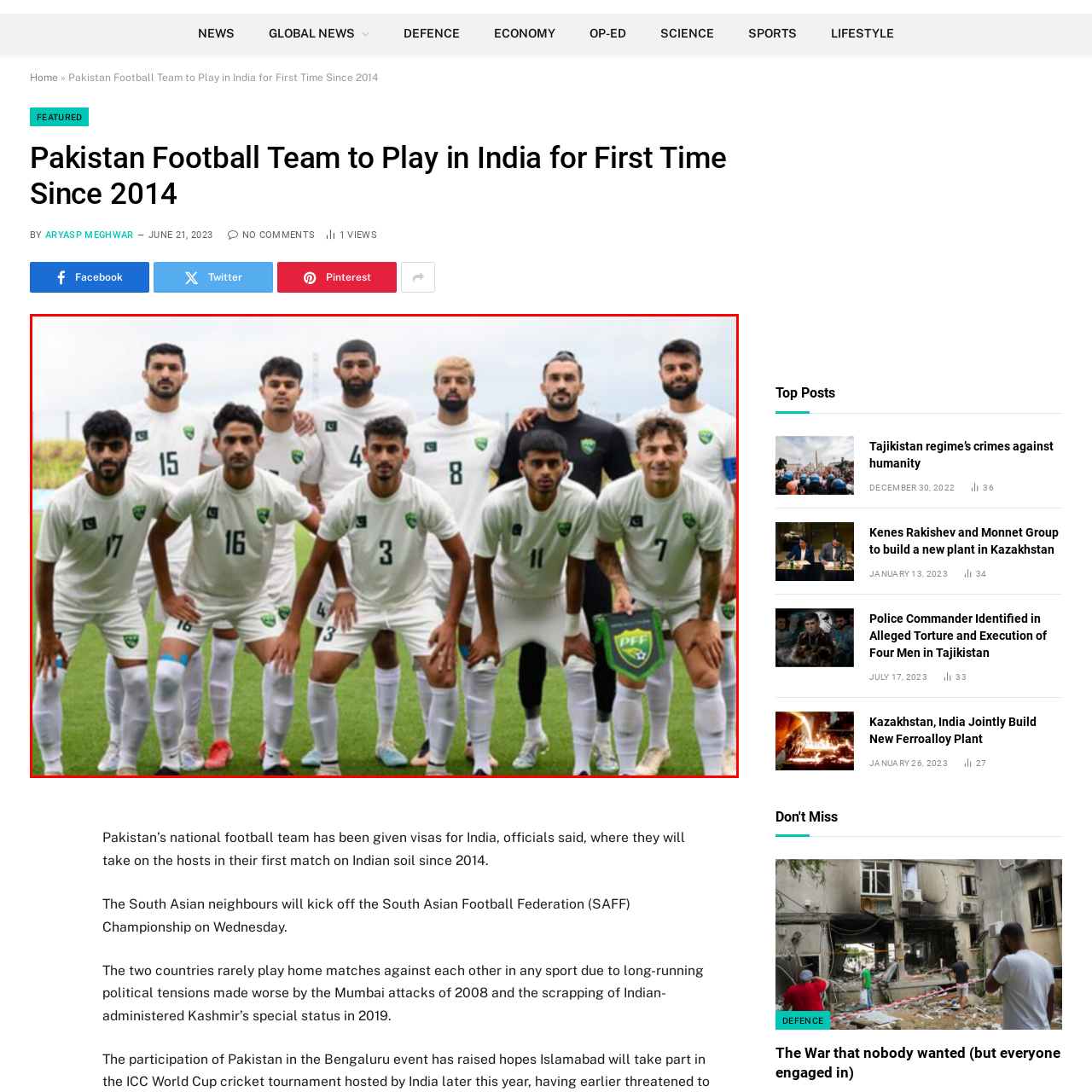Provide an elaborate description of the visual elements present in the image enclosed by the red boundary.

The image captures a team photo of the Pakistan national football team, showcasing a lineup of players dressed in their white jerseys adorned with green details. The squad is arranged in two rows: the back row features four players standing, while the front row consists of five players crouching. Each player wears a uniform that proudly displays the Pakistani flag, emphasizing their national pride. The backdrop hints at a grassy playing field, suggesting a training session or preparation for an upcoming match. This image is significant as it commemorates the team's first match on Indian soil since 2014, highlighting a momentous occasion in the history of South Asian football.